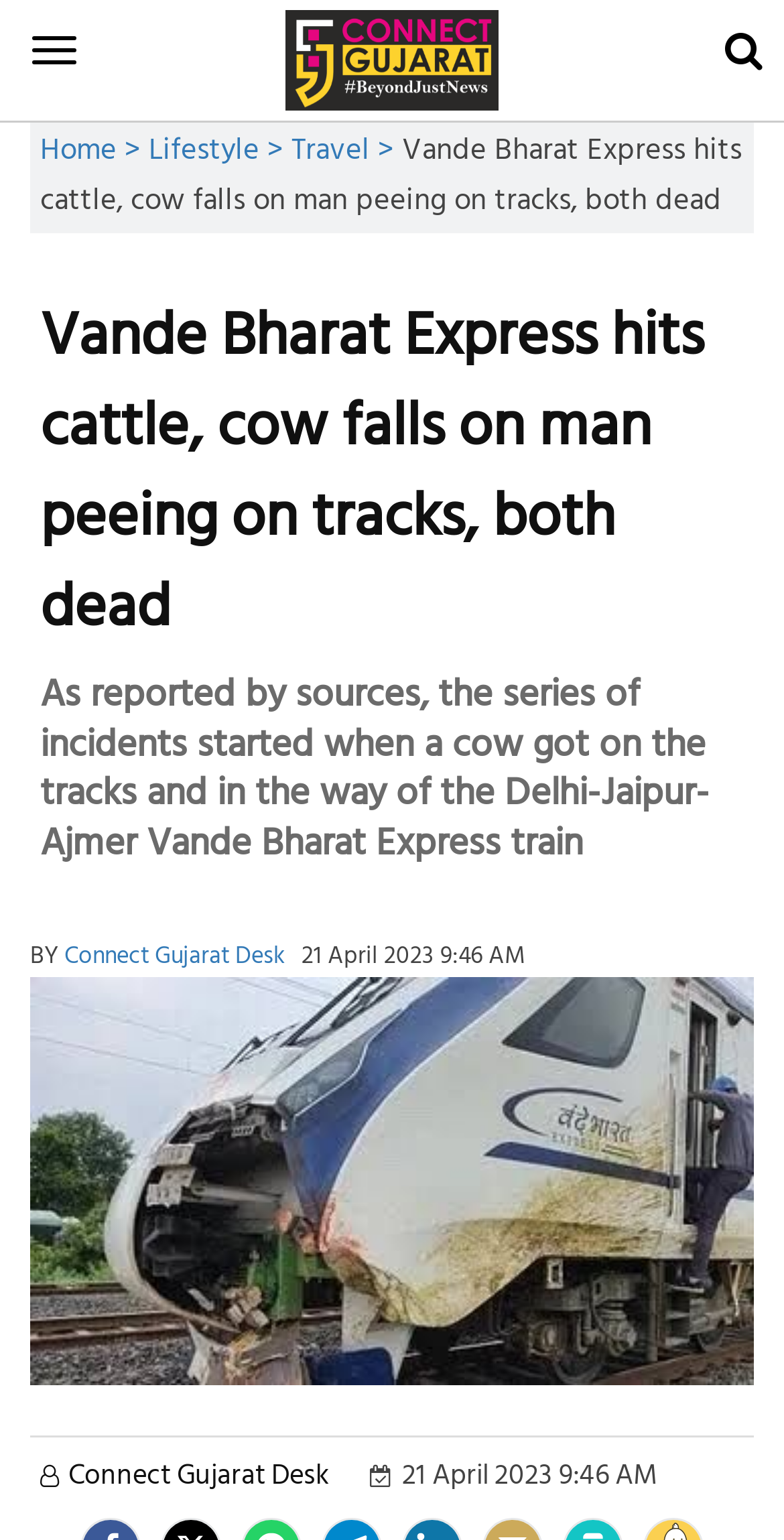Provide a short answer using a single word or phrase for the following question: 
Who is the author of the article?

Connect Gujarat Desk